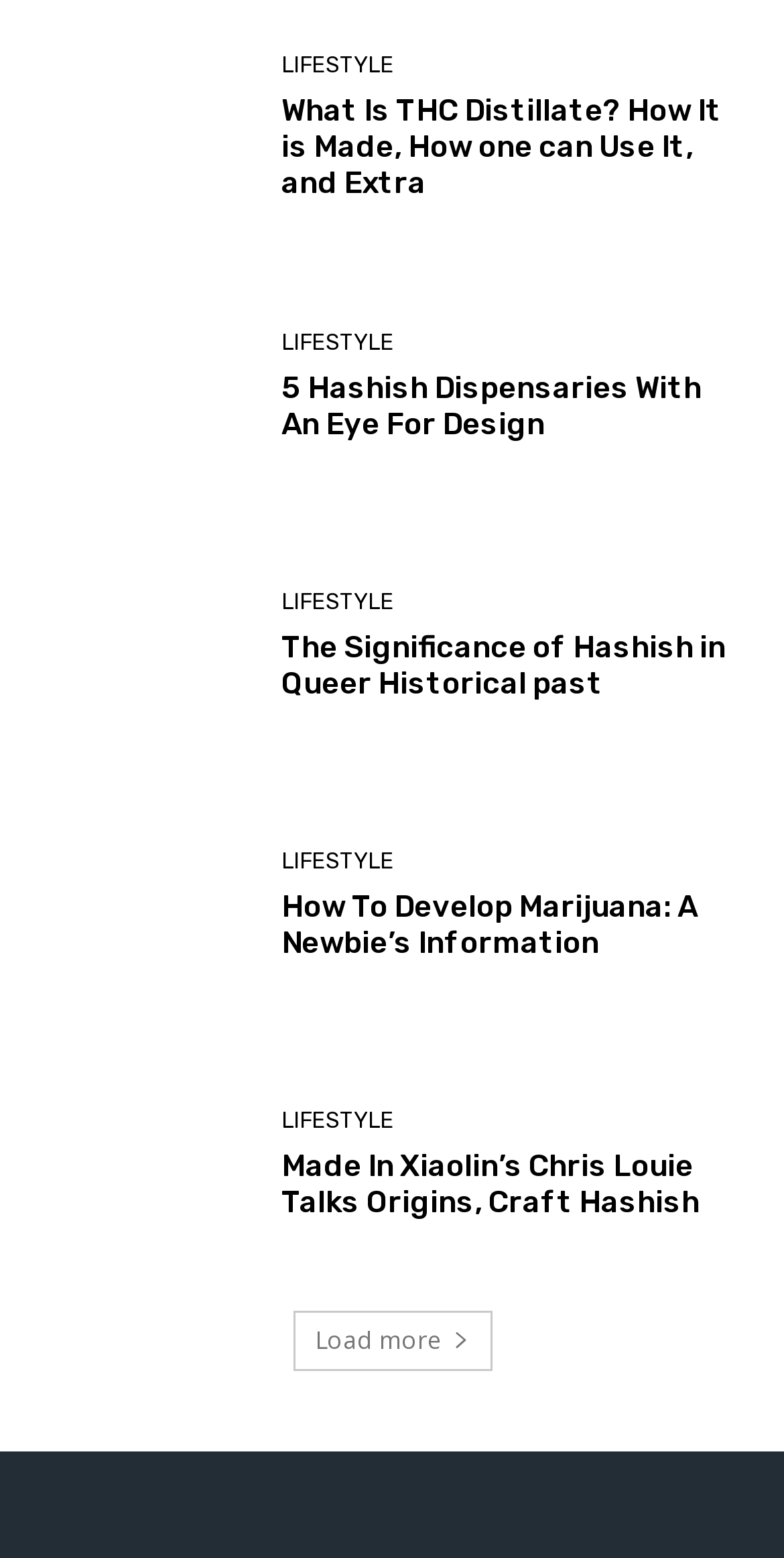What is the topic of the first article?
By examining the image, provide a one-word or phrase answer.

THC Distillate